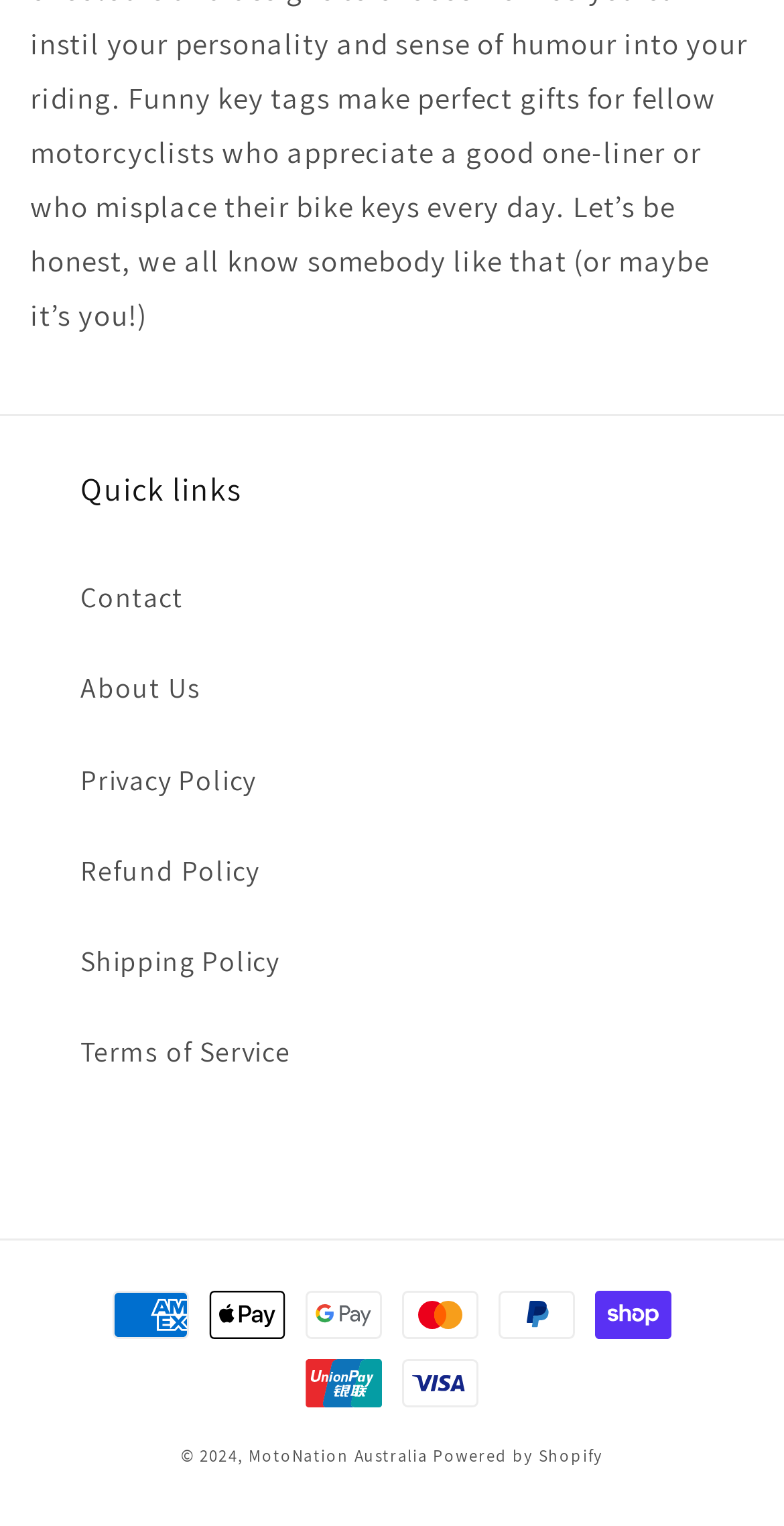Please find and report the bounding box coordinates of the element to click in order to perform the following action: "Check Payment methods". The coordinates should be expressed as four float numbers between 0 and 1, in the format [left, top, right, bottom].

[0.087, 0.837, 0.236, 0.898]